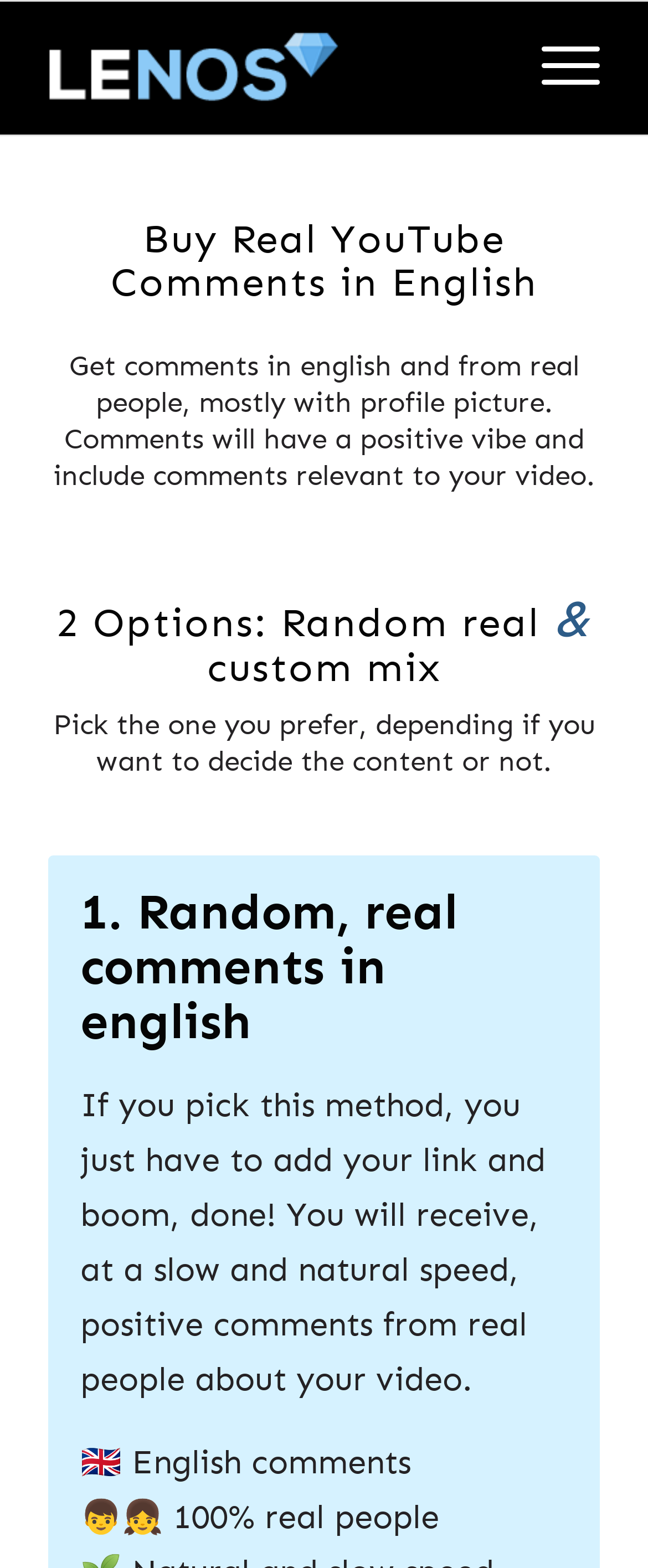Articulate a complete and detailed caption of the webpage elements.

The webpage is about buying English YouTube comments from real accounts. At the top left, there is a logo image of "Lenos" with a link to "Logo lenos 2021". Next to it, on the top right, there is a menu item labeled "Menu". 

Below the logo, there is a heading that reads "Buy Real YouTube Comments in English". Underneath this heading, there are two paragraphs of text that describe the service, stating that the comments will be in English, from real people, and have a positive vibe. 

Further down, there is another heading that reads "2 Options: Random real & custom mix", followed by a paragraph of text that explains the difference between the two options. 

The first option, "Random, real comments in english", is described in more detail below. It is explained that with this option, users only need to add their link and will receive positive comments from real people about their video at a slow and natural speed. This option is highlighted with two key points: the comments are in English, represented by the flag emoji 🇬🇧, and they come from 100% real people, represented by the emojis 👦👧.